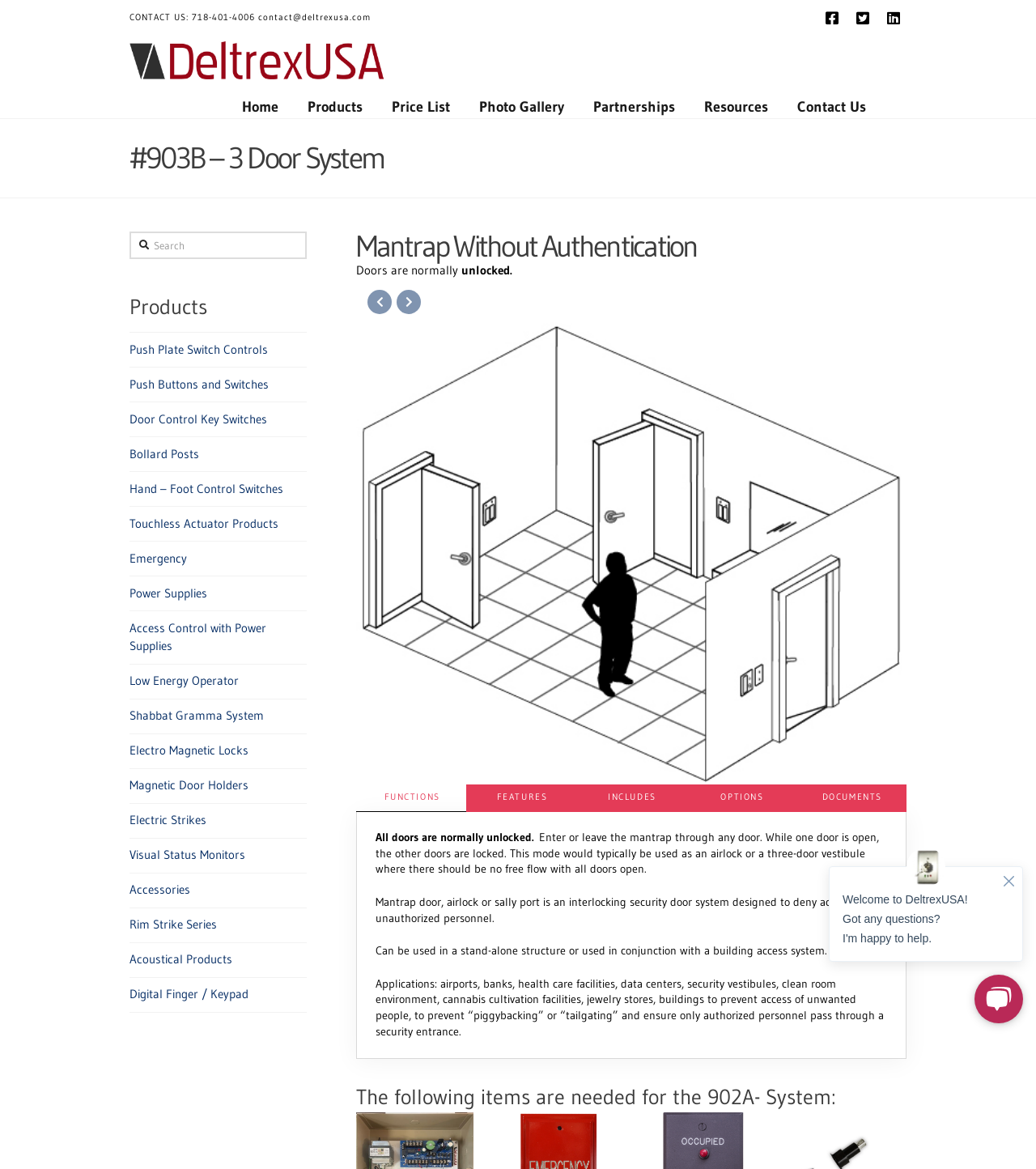Kindly determine the bounding box coordinates for the area that needs to be clicked to execute this instruction: "View the 903B – 3 Door System".

[0.125, 0.123, 0.801, 0.148]